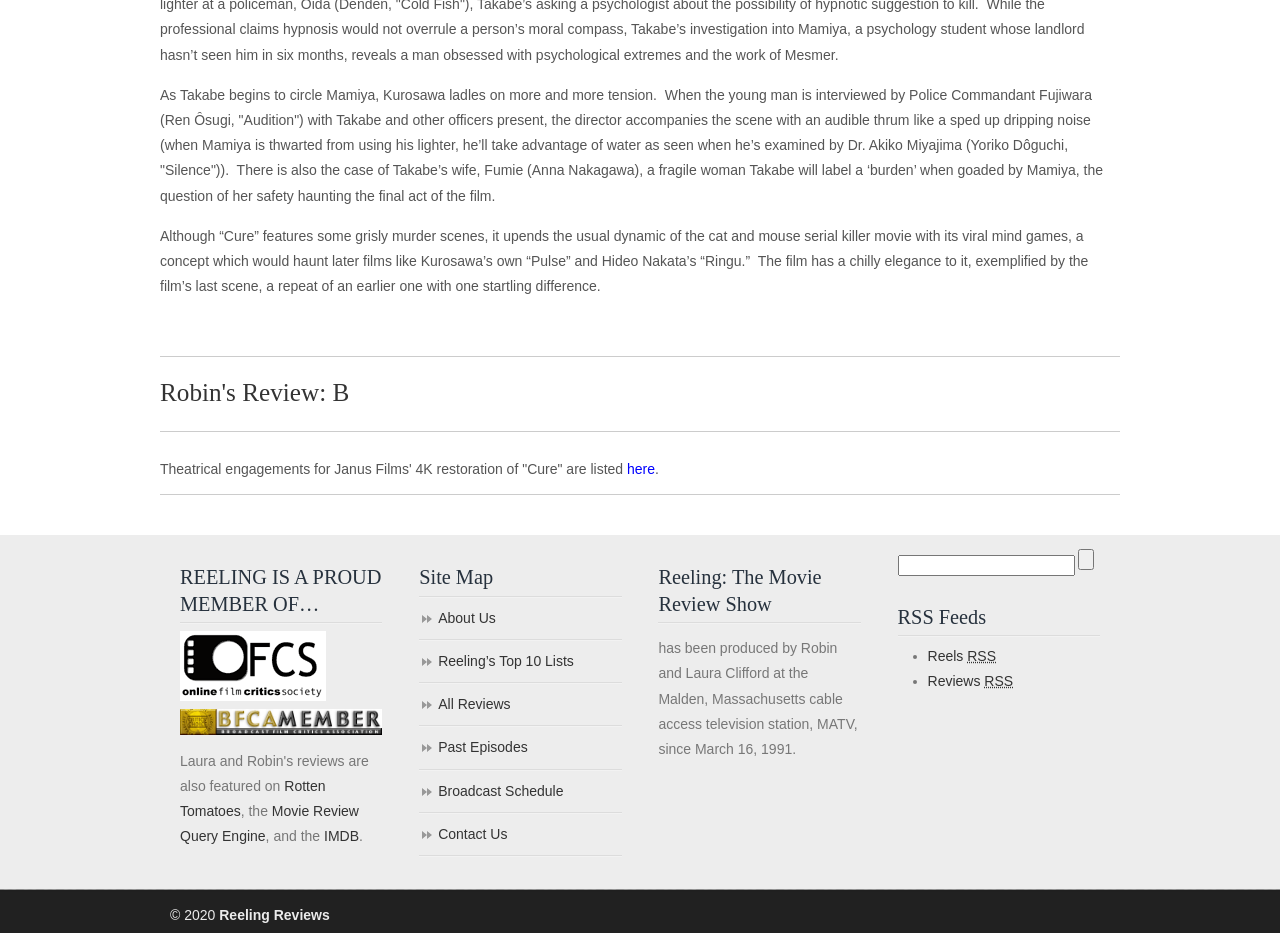Determine the bounding box coordinates of the area to click in order to meet this instruction: "Subscribe to the Reels RSS feed".

[0.725, 0.695, 0.778, 0.712]